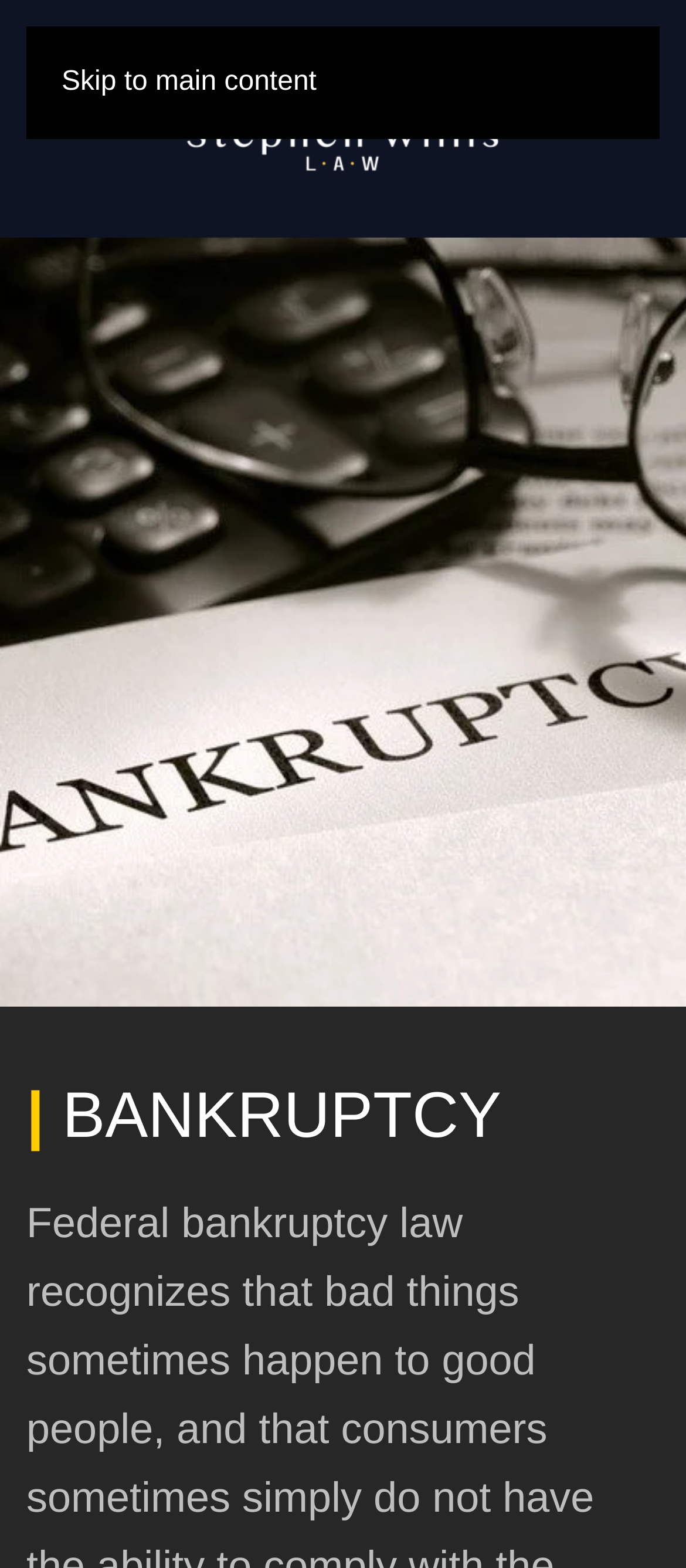Given the description: "aria-label="Back to home"", determine the bounding box coordinates of the UI element. The coordinates should be formatted as four float numbers between 0 and 1, [left, top, right, bottom].

[0.179, 0.0, 0.821, 0.152]